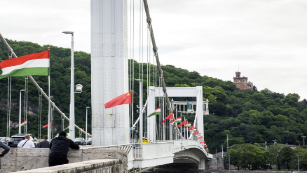Give a concise answer using only one word or phrase for this question:
What is the background of the image?

Lush green hillside